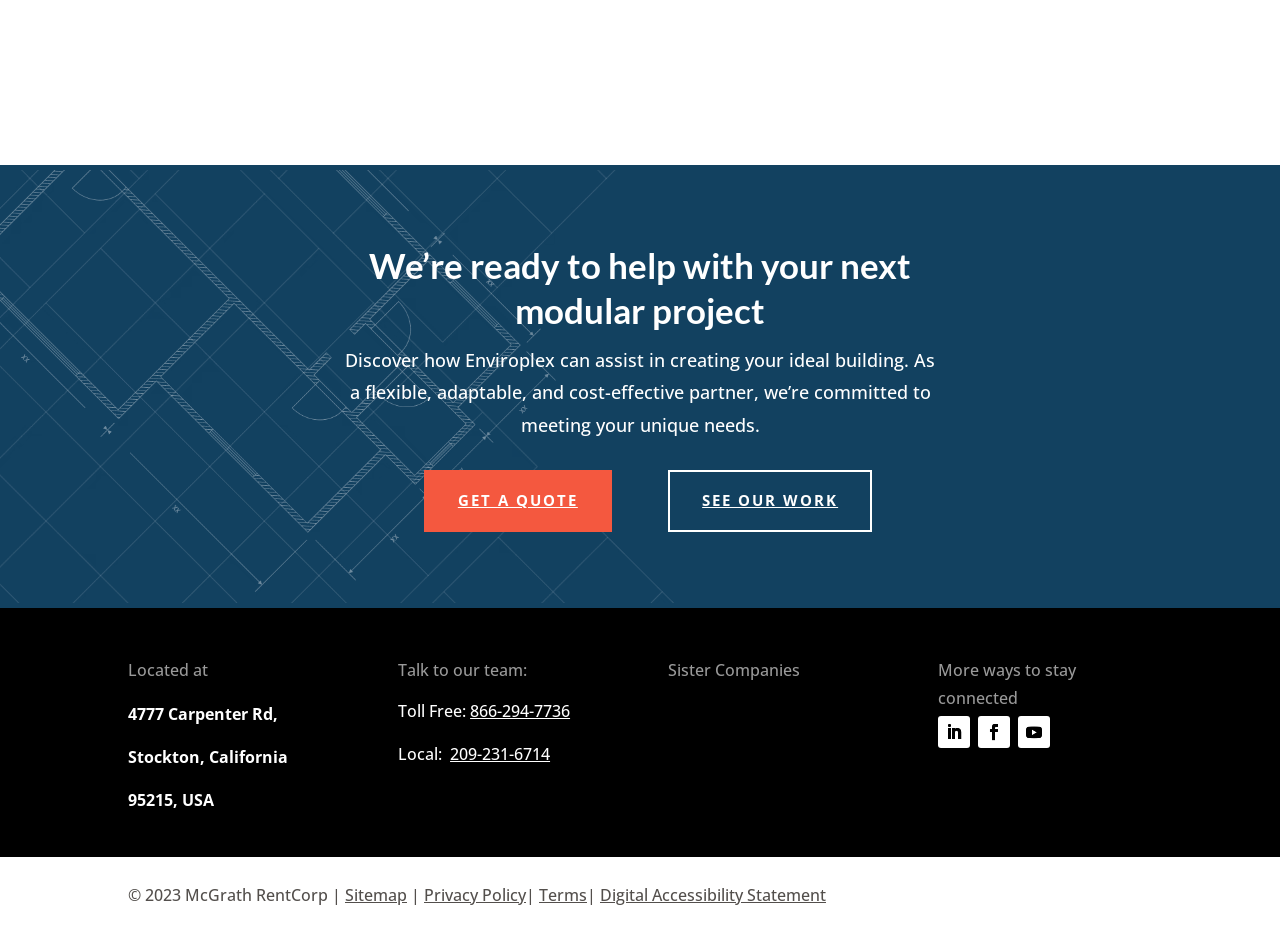Please indicate the bounding box coordinates of the element's region to be clicked to achieve the instruction: "Follow on Linkedin". Provide the coordinates as four float numbers between 0 and 1, i.e., [left, top, right, bottom].

[0.733, 0.763, 0.758, 0.797]